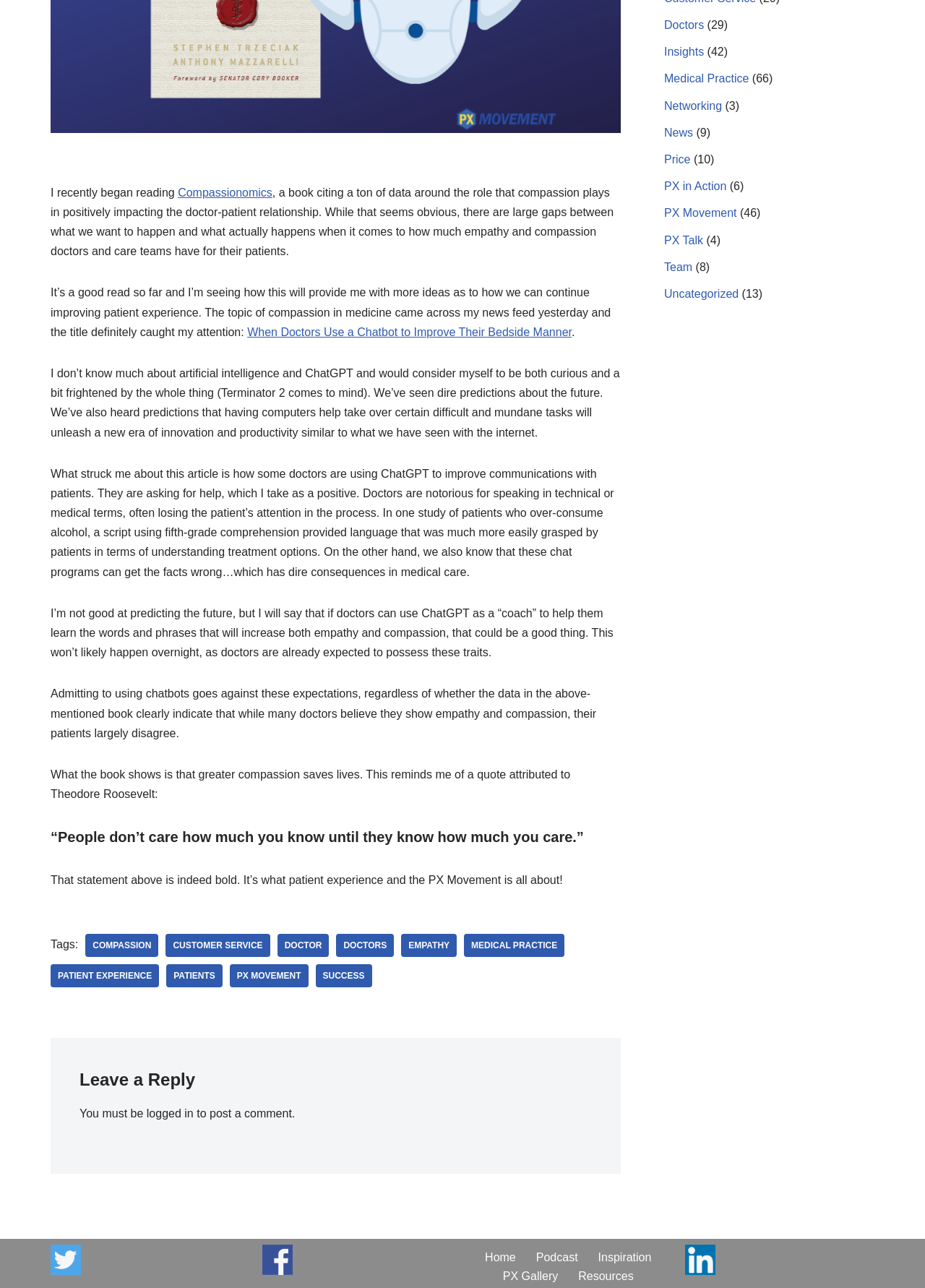Please find the bounding box for the UI element described by: "PX Movement".

[0.718, 0.161, 0.796, 0.17]